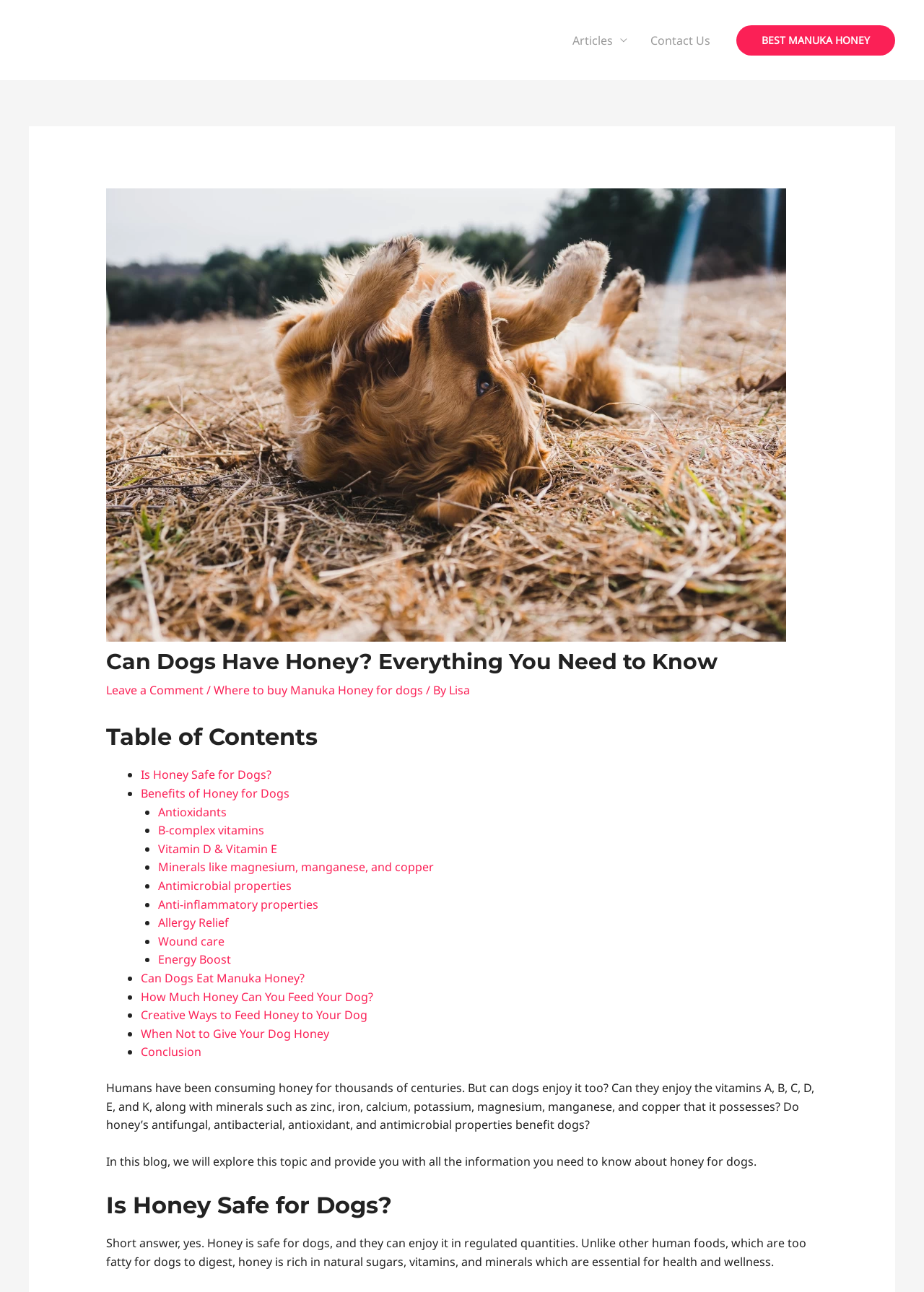Locate the bounding box coordinates of the element that needs to be clicked to carry out the instruction: "Learn about the antioxidants in honey". The coordinates should be given as four float numbers ranging from 0 to 1, i.e., [left, top, right, bottom].

[0.171, 0.622, 0.245, 0.634]